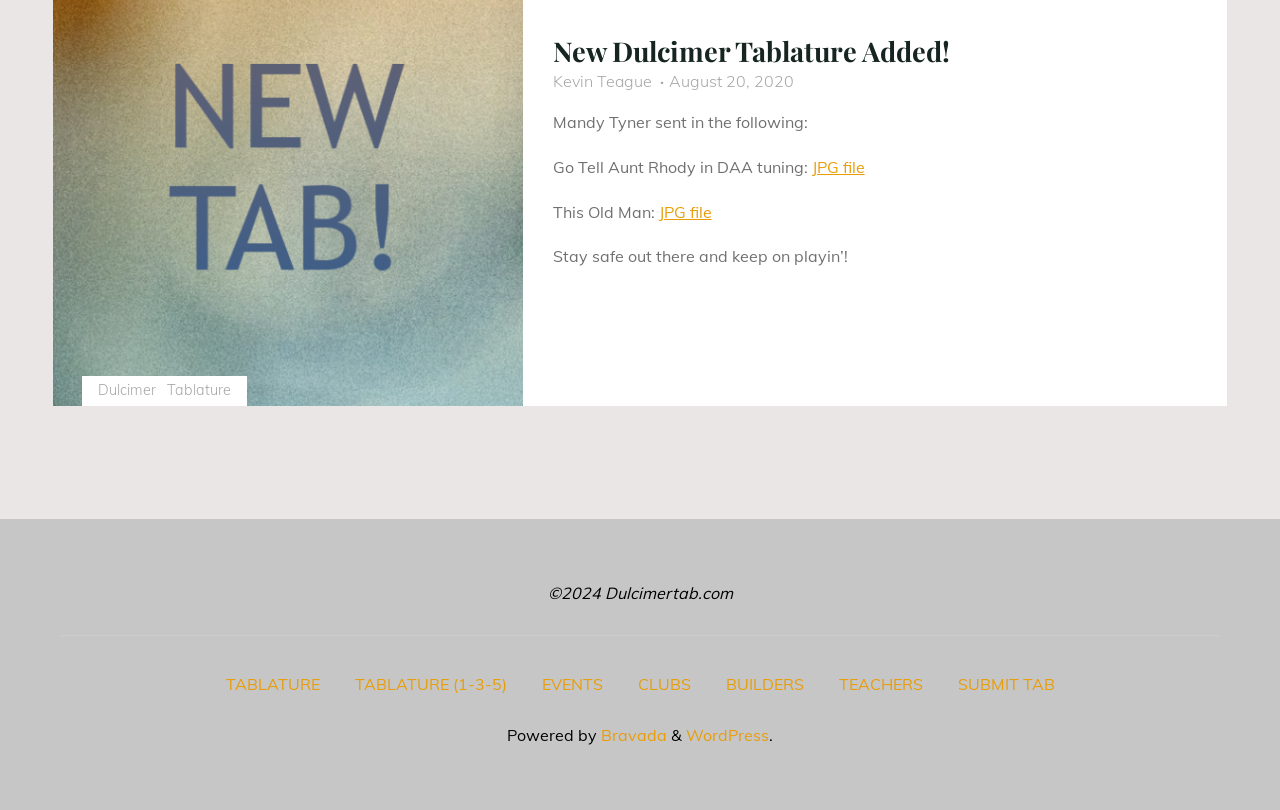Please provide the bounding box coordinates for the element that needs to be clicked to perform the instruction: "Check the website's copyright information". The coordinates must consist of four float numbers between 0 and 1, formatted as [left, top, right, bottom].

[0.428, 0.72, 0.572, 0.744]